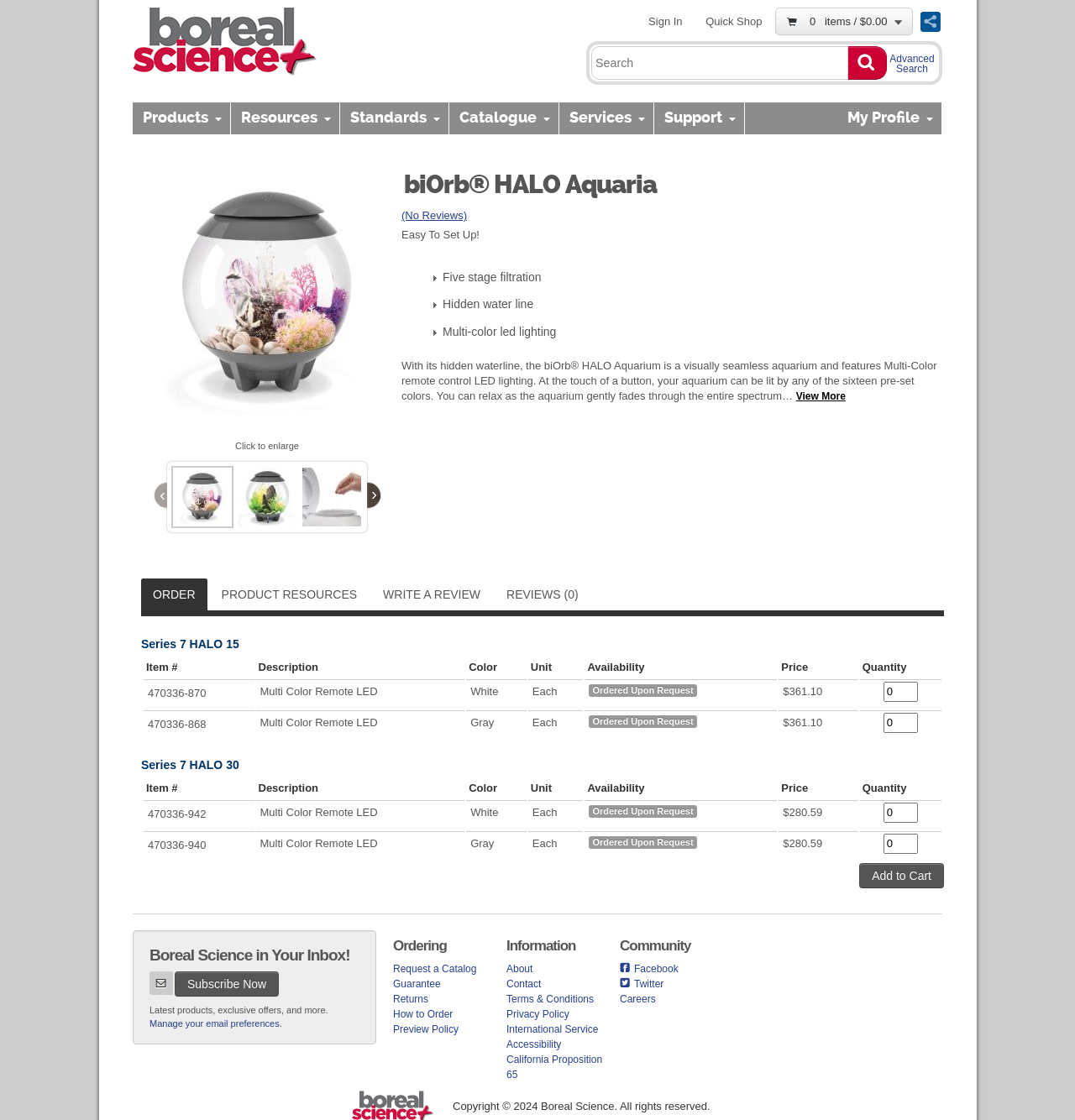Answer the question briefly using a single word or phrase: 
What type of lighting does the aquarium have?

LED lighting